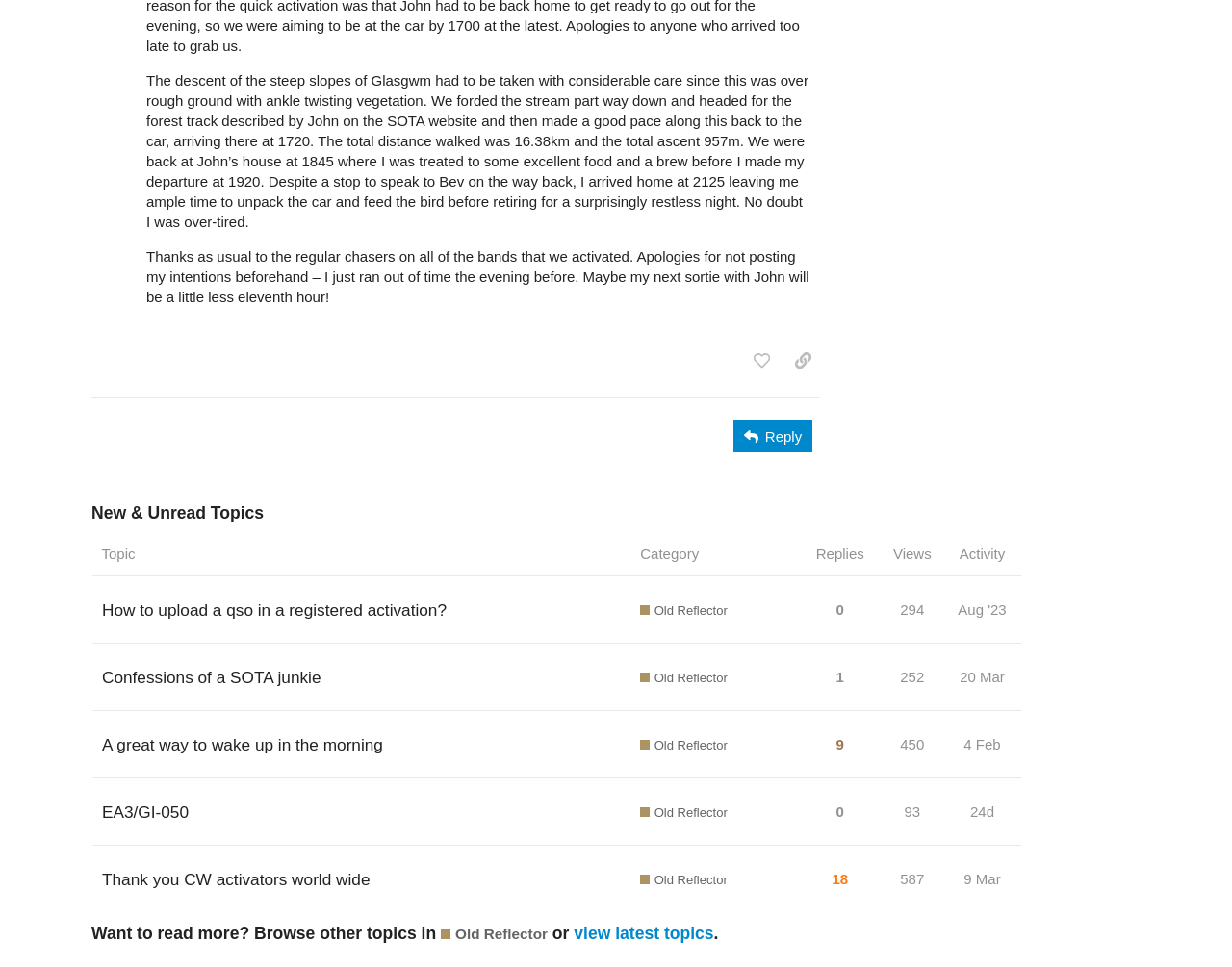Determine the bounding box coordinates of the target area to click to execute the following instruction: "copy a link to this post to clipboard."

[0.637, 0.356, 0.666, 0.391]